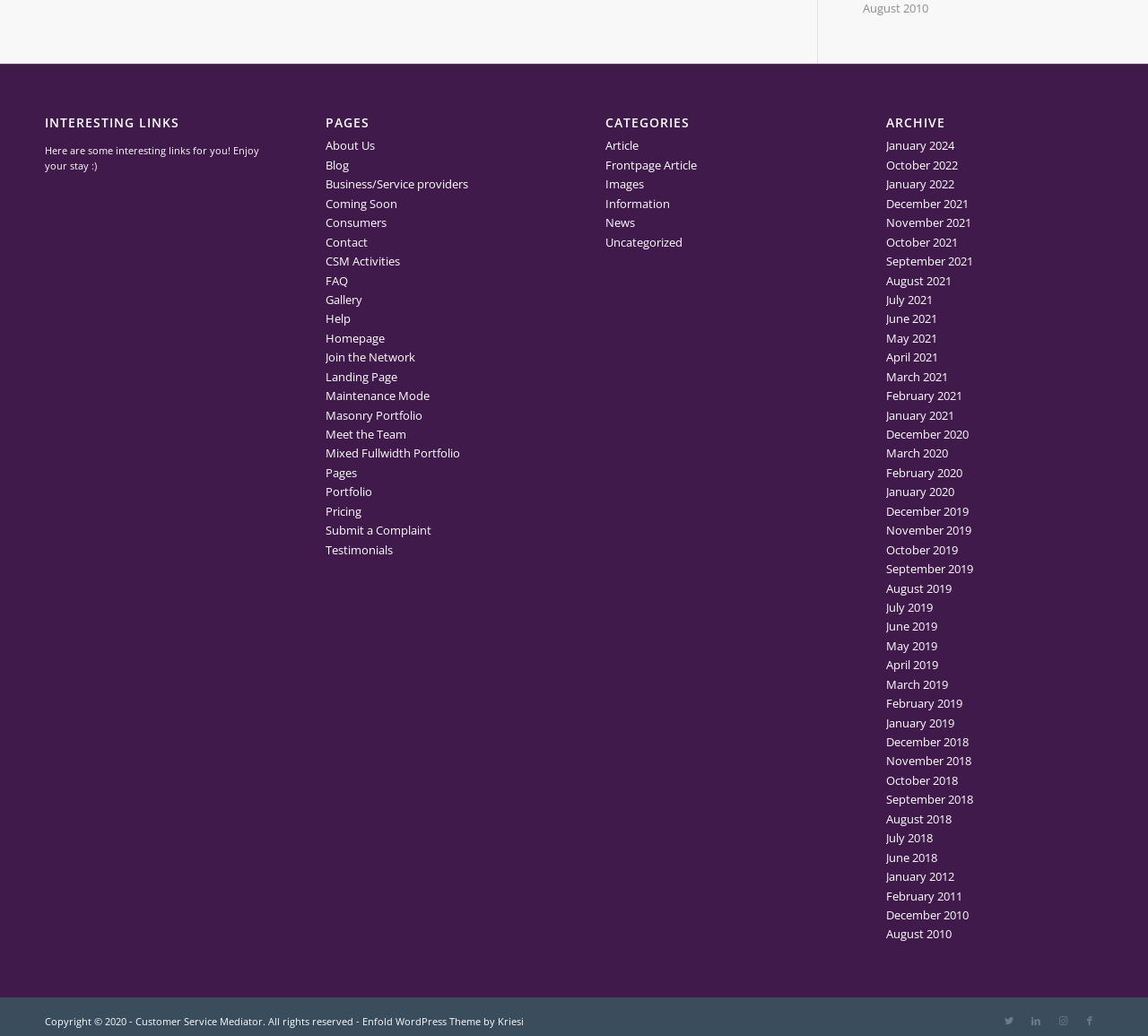Please locate the bounding box coordinates of the element's region that needs to be clicked to follow the instruction: "Click on the 'About Us' link". The bounding box coordinates should be provided as four float numbers between 0 and 1, i.e., [left, top, right, bottom].

[0.283, 0.133, 0.326, 0.148]